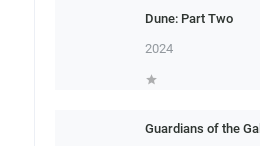Explain the details of the image comprehensively.

The image displays information related to the movie "Dune: Part Two," set to release in 2024. It highlights the title prominently, indicating its significance in the cinematic landscape. Below the title, there is an empty star rating, suggesting that the film has not yet received any audience ratings or reviews. This is a common practice for movies that are on the brink of release, reflecting anticipation among fans and critics alike for the continuation of the epic saga based on Frank Herbert's renowned science fiction series. The minimal design surrounding the text underscores the focus on the film's title and its upcoming premiere.